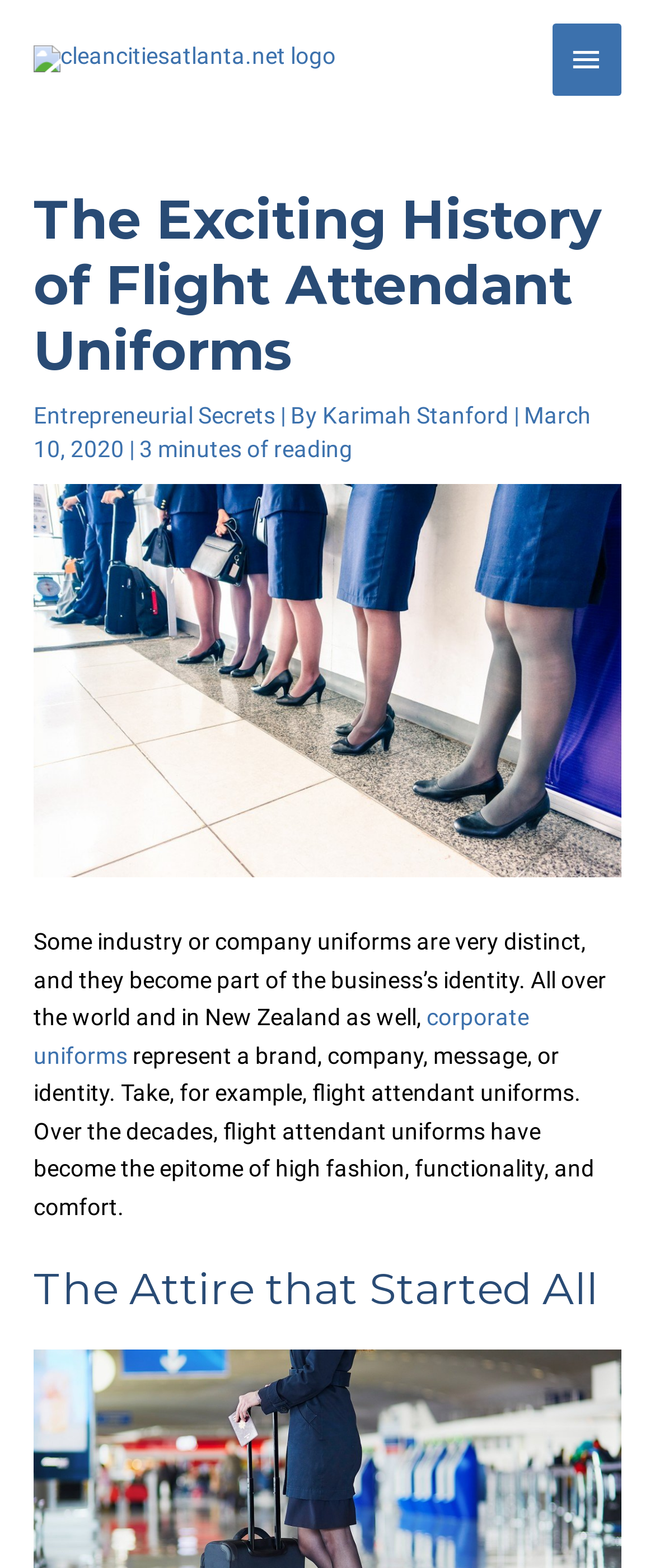What is the author of the article?
Provide a detailed and well-explained answer to the question.

The author of the article can be found in the header section of the webpage, where it says 'By Karimah Stanford'.